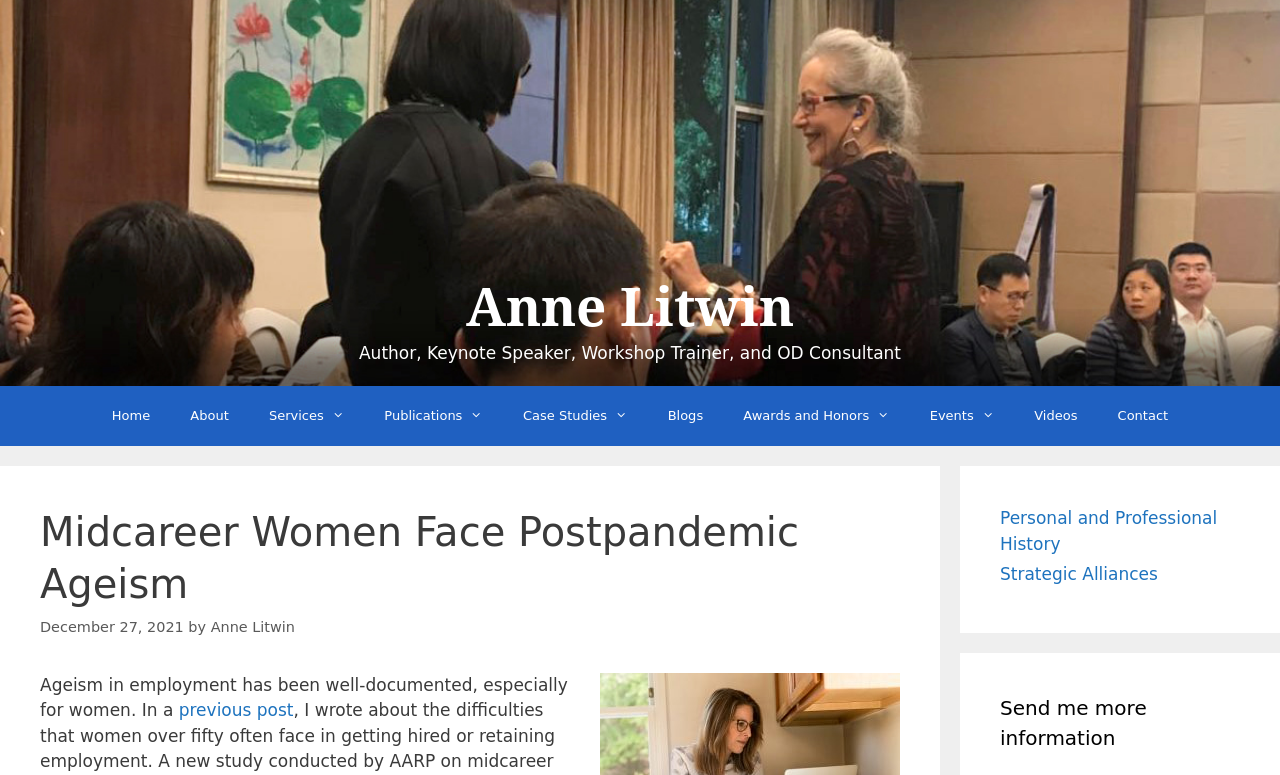Find the coordinates for the bounding box of the element with this description: "Awards and Honors".

[0.565, 0.498, 0.711, 0.576]